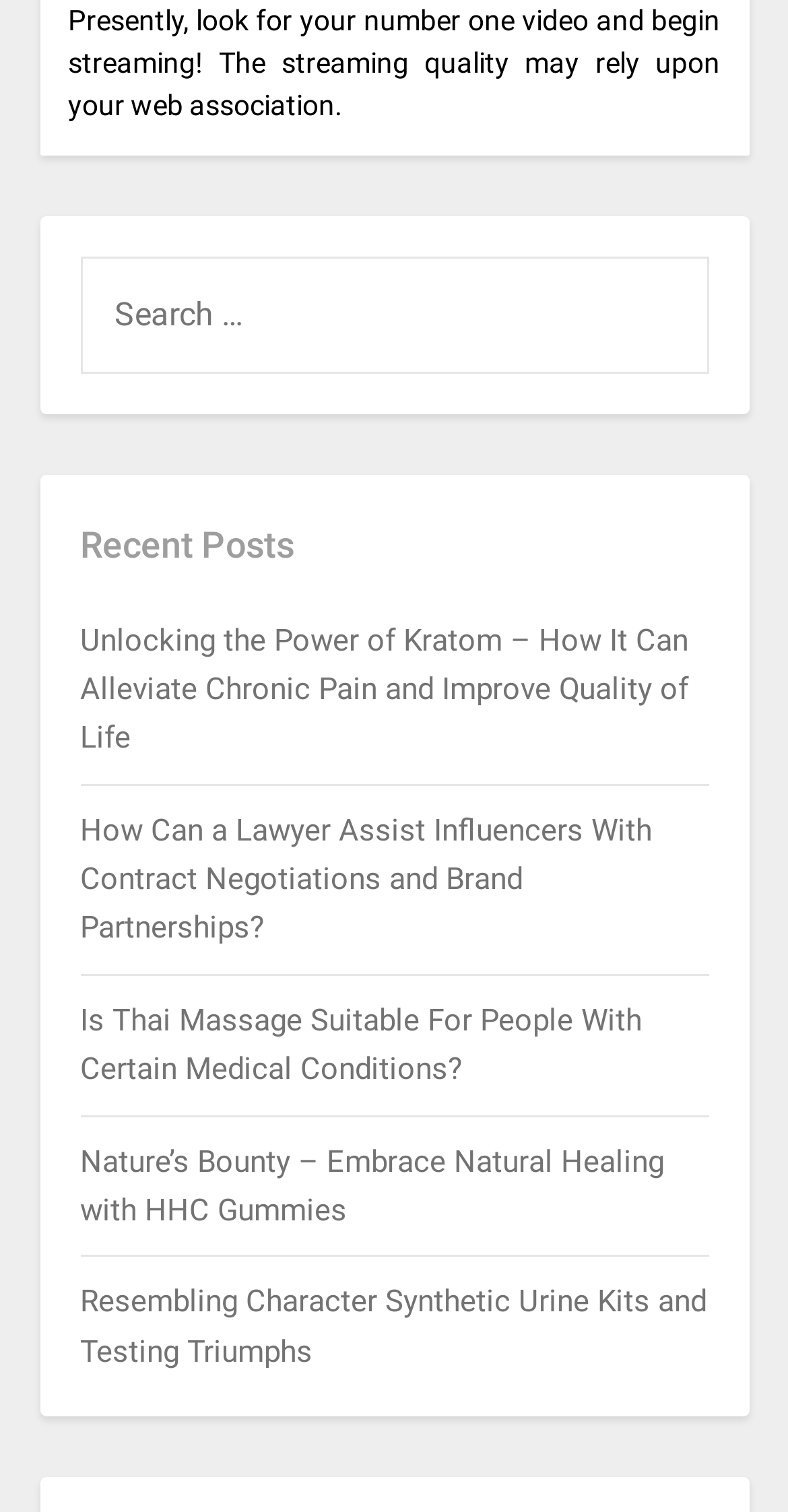Are all links under 'Recent Posts' related to health?
Please give a detailed and elaborate answer to the question.

I analyzed the links under the 'Recent Posts' heading and found that most of them are related to health, such as Kratom, Thai Massage, and HHC Gummies. However, one link 'How Can a Lawyer Assist...' seems to be related to law and contract negotiations. Therefore, I conclude that mostly, but not all, links under 'Recent Posts' are related to health.